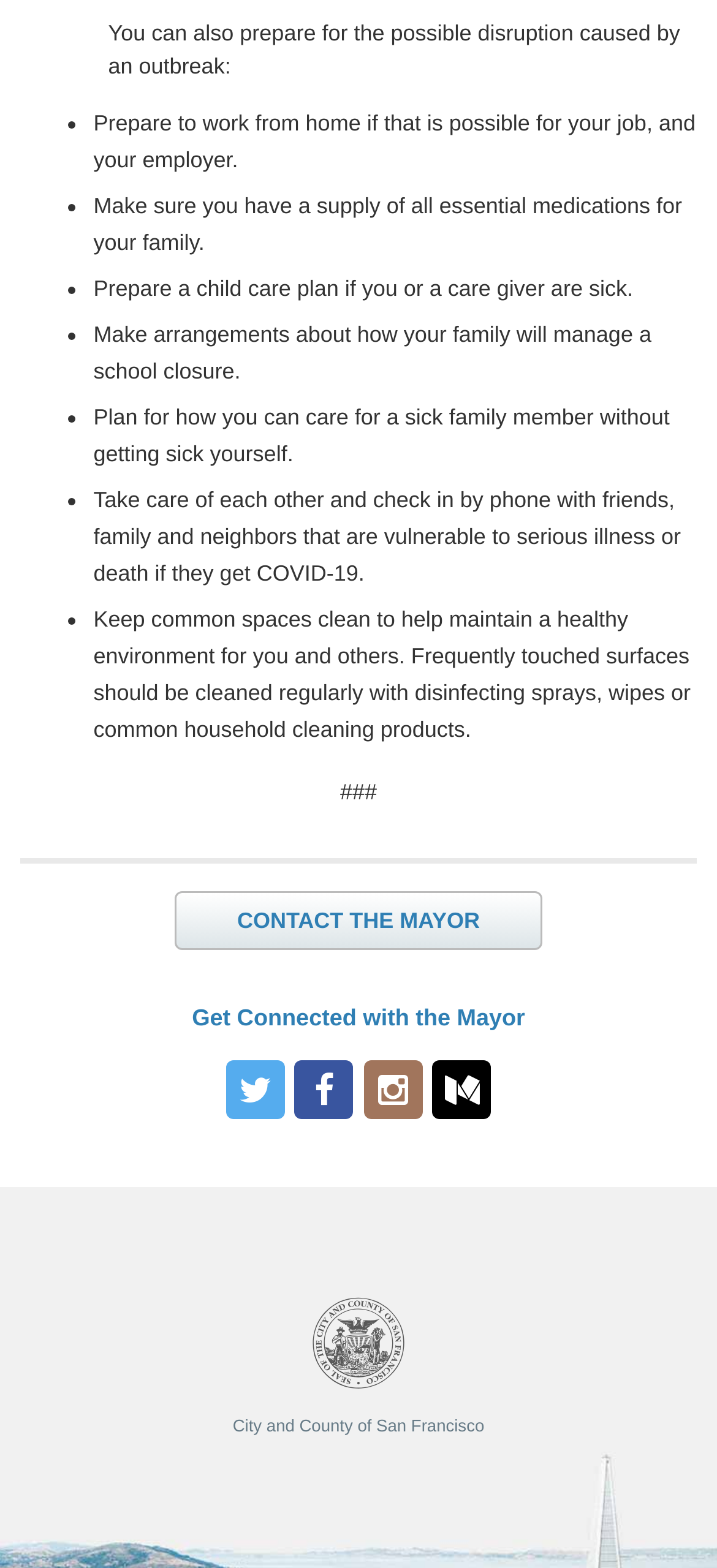What is the image at the bottom of the webpage?
Refer to the image and give a detailed response to the question.

The image at the bottom of the webpage is the City Seal of the City and County of San Francisco, which is likely a logo or emblem representing the city and county.